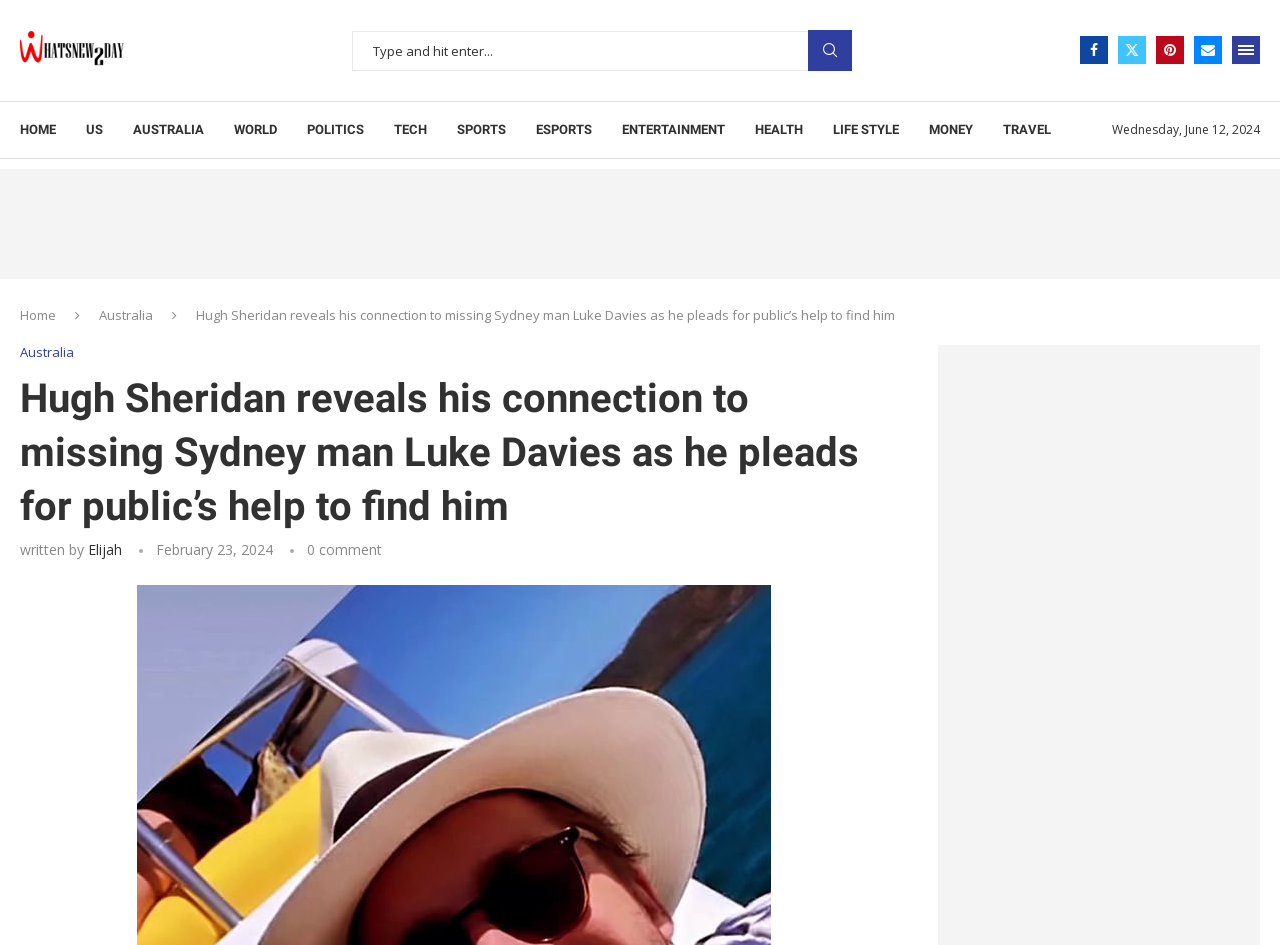Given the description "aria-label="Open Menu"", determine the bounding box of the corresponding UI element.

[0.962, 0.039, 0.984, 0.068]